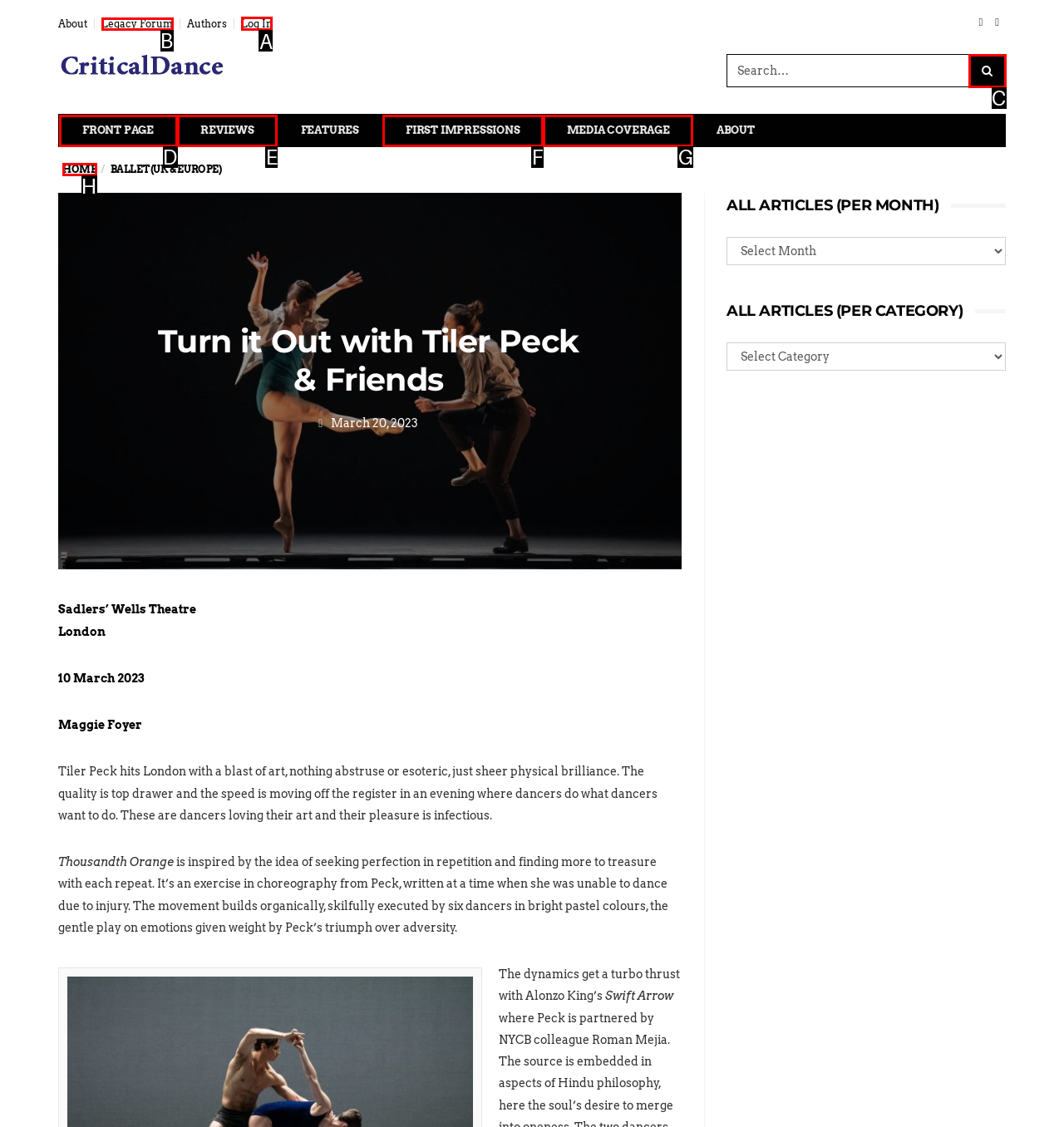Please indicate which HTML element should be clicked to fulfill the following task: Log in to the website. Provide the letter of the selected option.

A